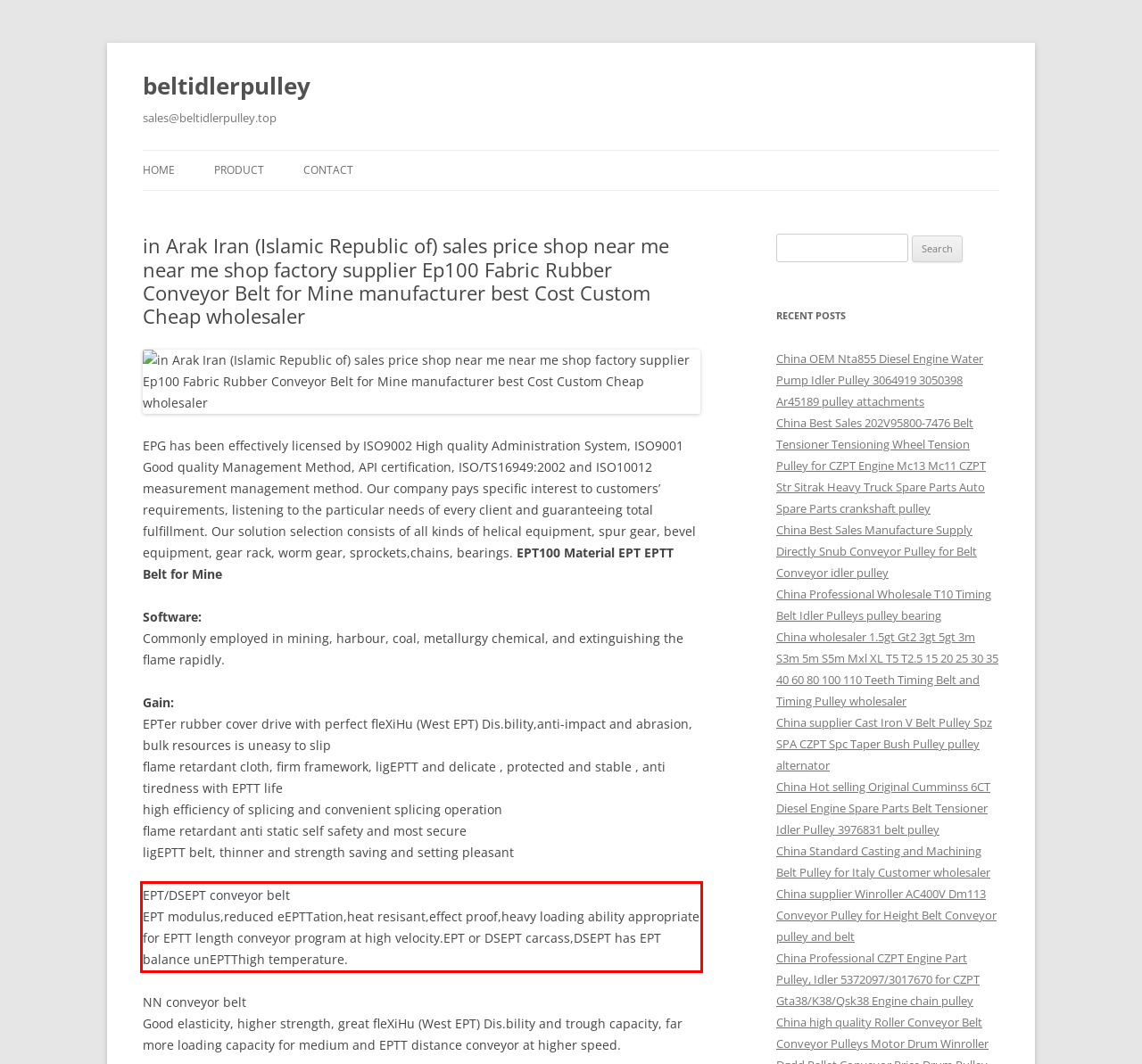Analyze the screenshot of the webpage and extract the text from the UI element that is inside the red bounding box.

EPT/DSEPT conveyor belt EPT modulus,reduced eEPTTation,heat resisant,effect proof,heavy loading ability appropriate for EPTT length conveyor program at high velocity.EPT or DSEPT carcass,DSEPT has EPT balance unEPTThigh temperature.